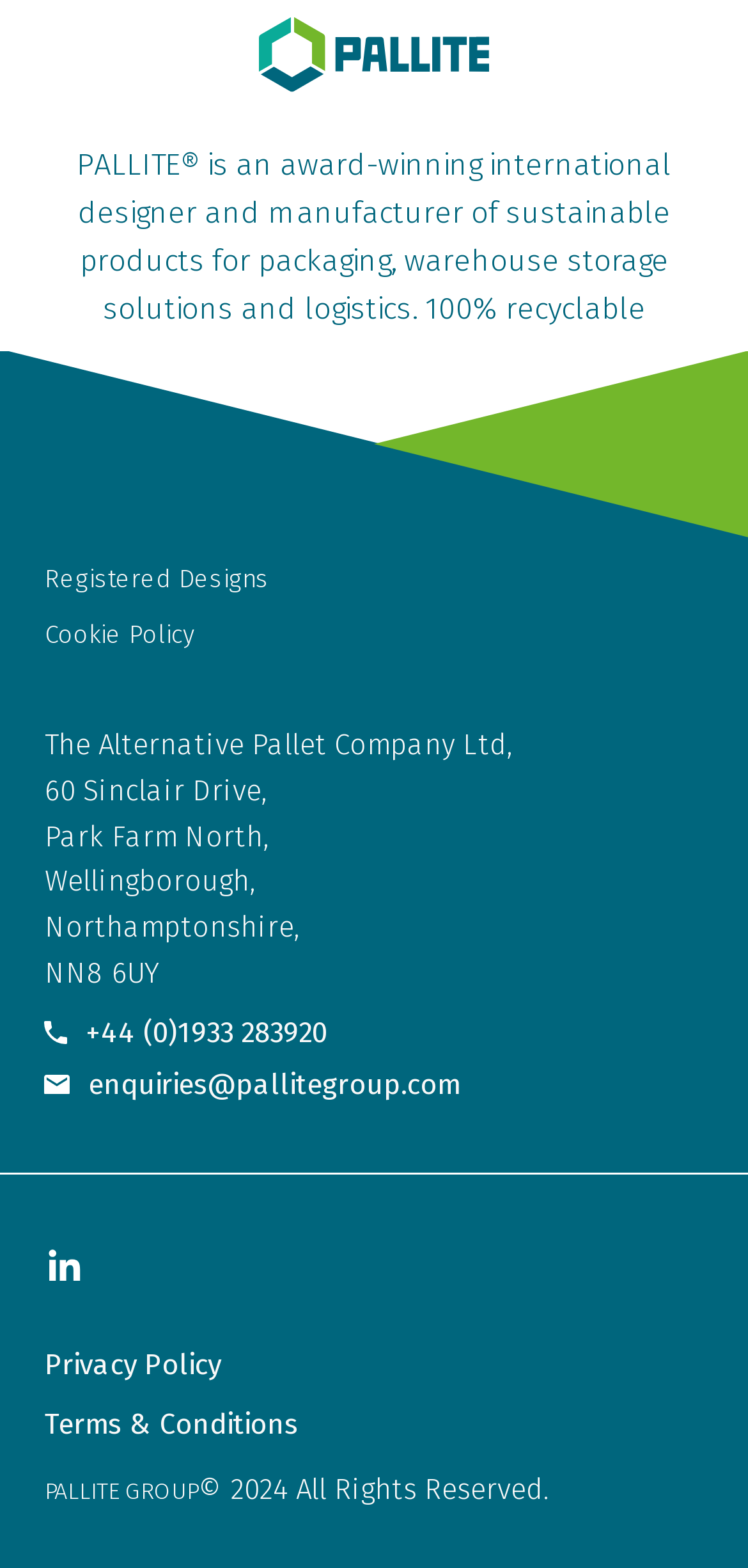Identify the bounding box coordinates of the element that should be clicked to fulfill this task: "Contact Pallite by phone". The coordinates should be provided as four float numbers between 0 and 1, i.e., [left, top, right, bottom].

[0.06, 0.647, 0.94, 0.669]